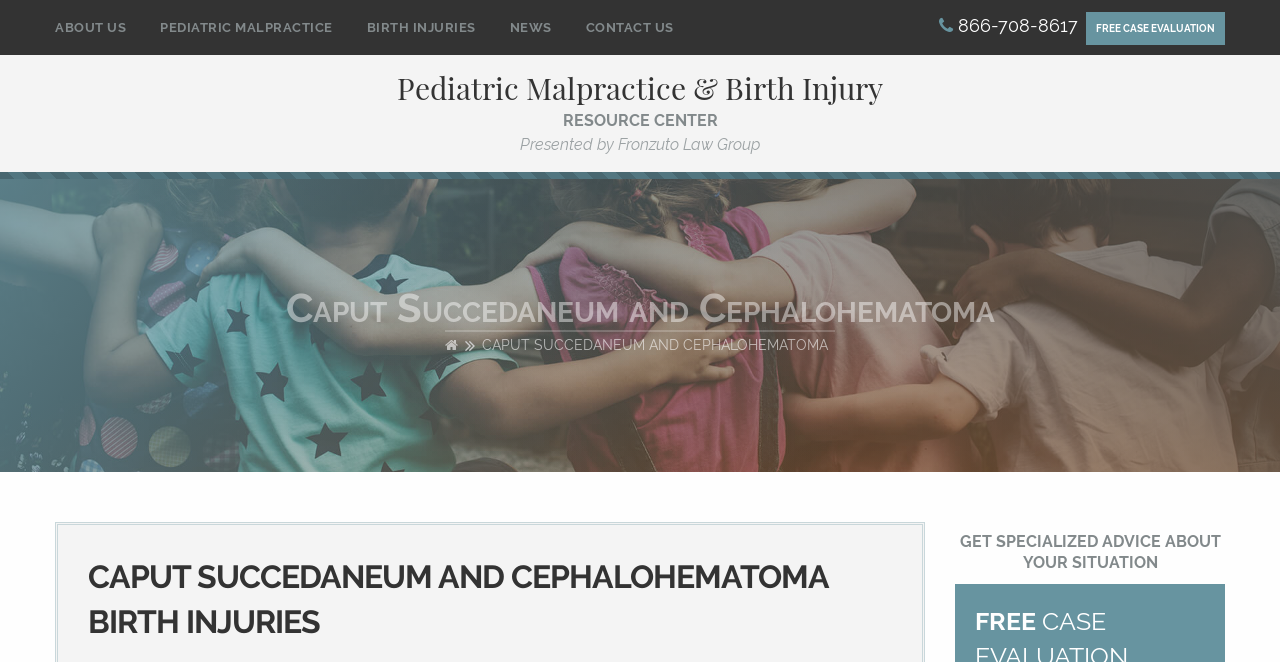Using the webpage screenshot, locate the HTML element that fits the following description and provide its bounding box: "Pediatric Malpractice".

[0.112, 0.0, 0.273, 0.083]